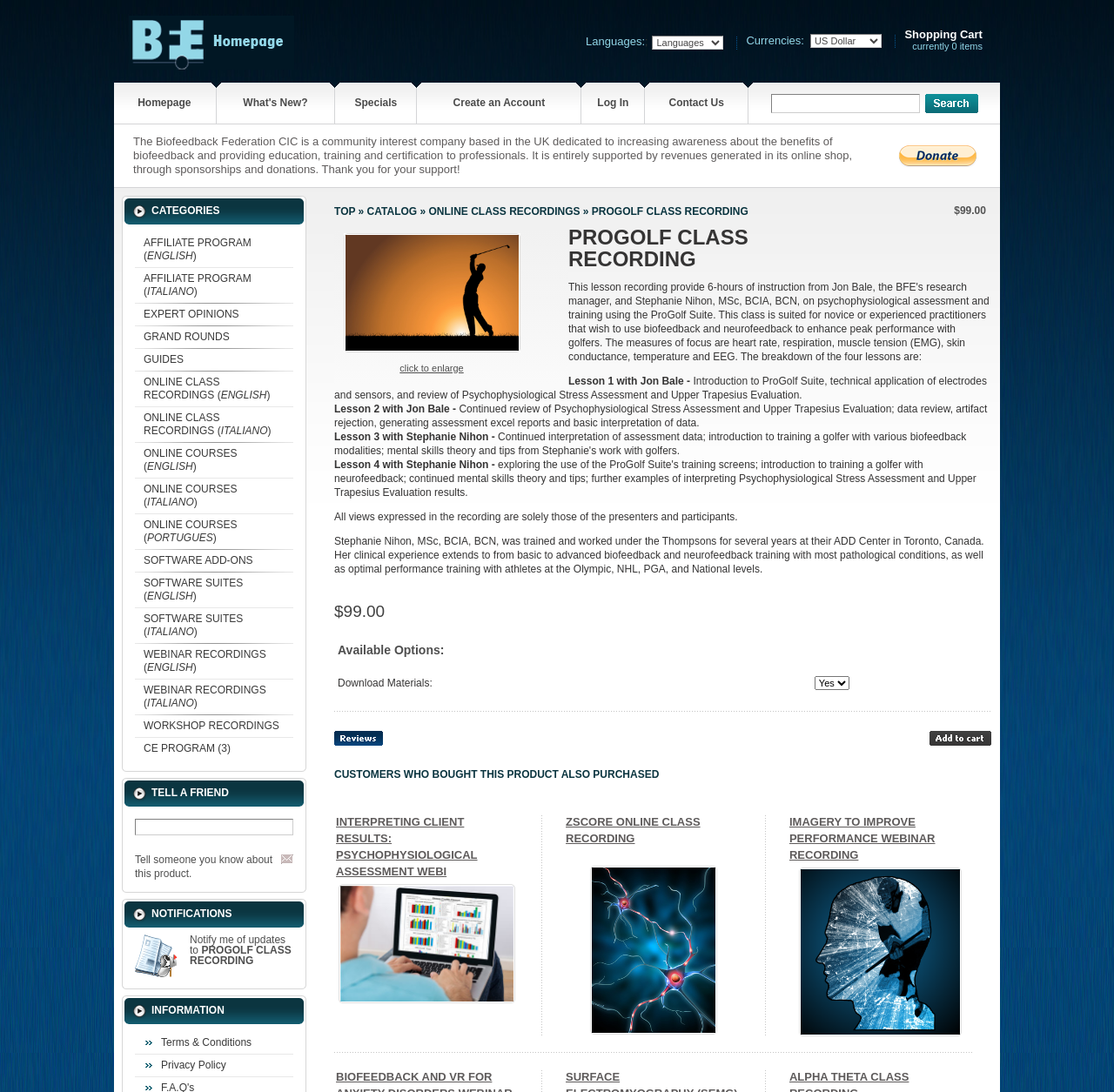What is the current number of items in the shopping cart?
Please provide a detailed and thorough answer to the question.

The webpage displays 'Shopping Cart currently 0 items' in the top navigation bar, indicating that there are no items in the shopping cart.